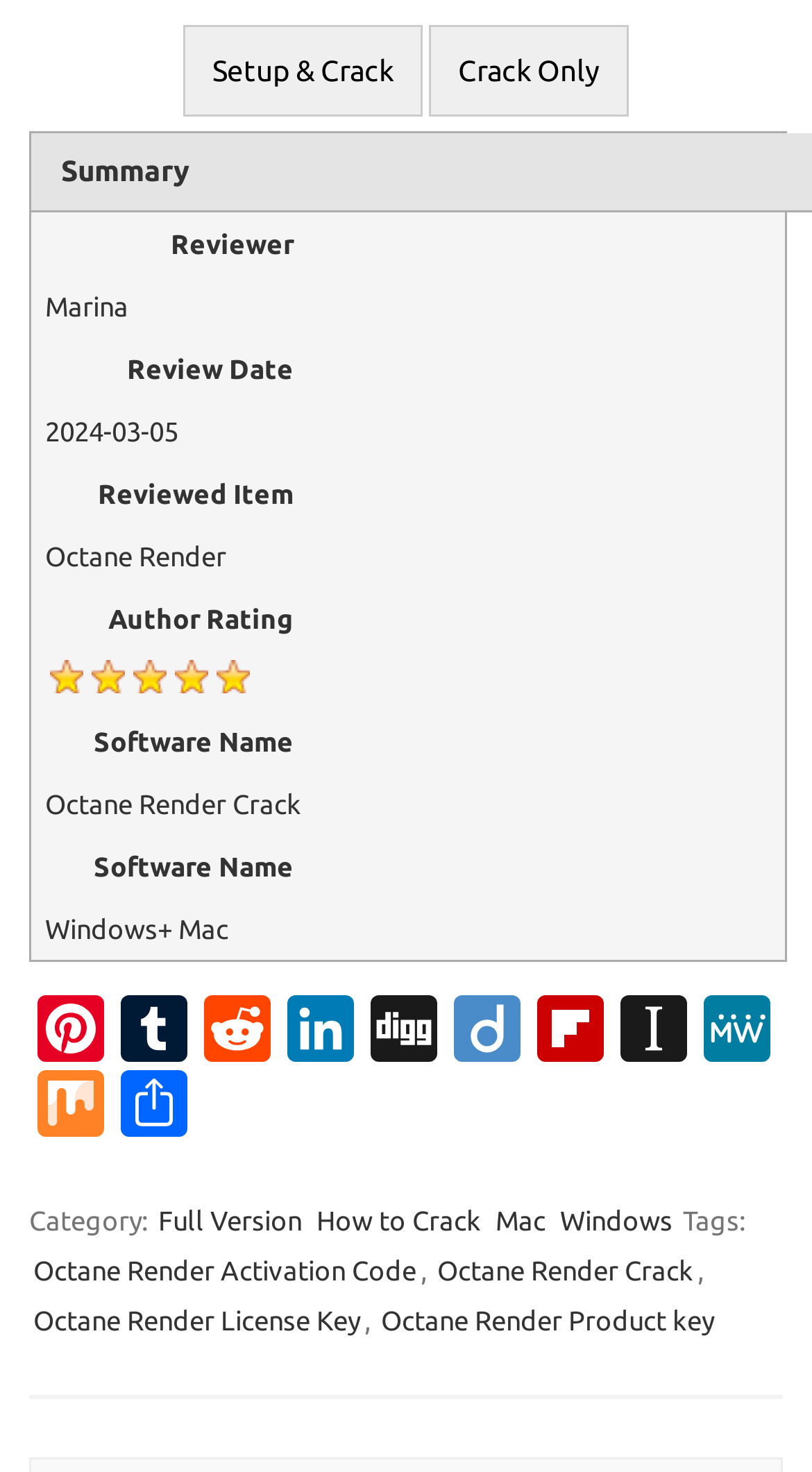Provide a thorough and detailed response to the question by examining the image: 
Who is the reviewer?

I found the reviewer's name by looking at the text next to the 'Reviewer' label. The text is 'Marina', which is the name of the reviewer.